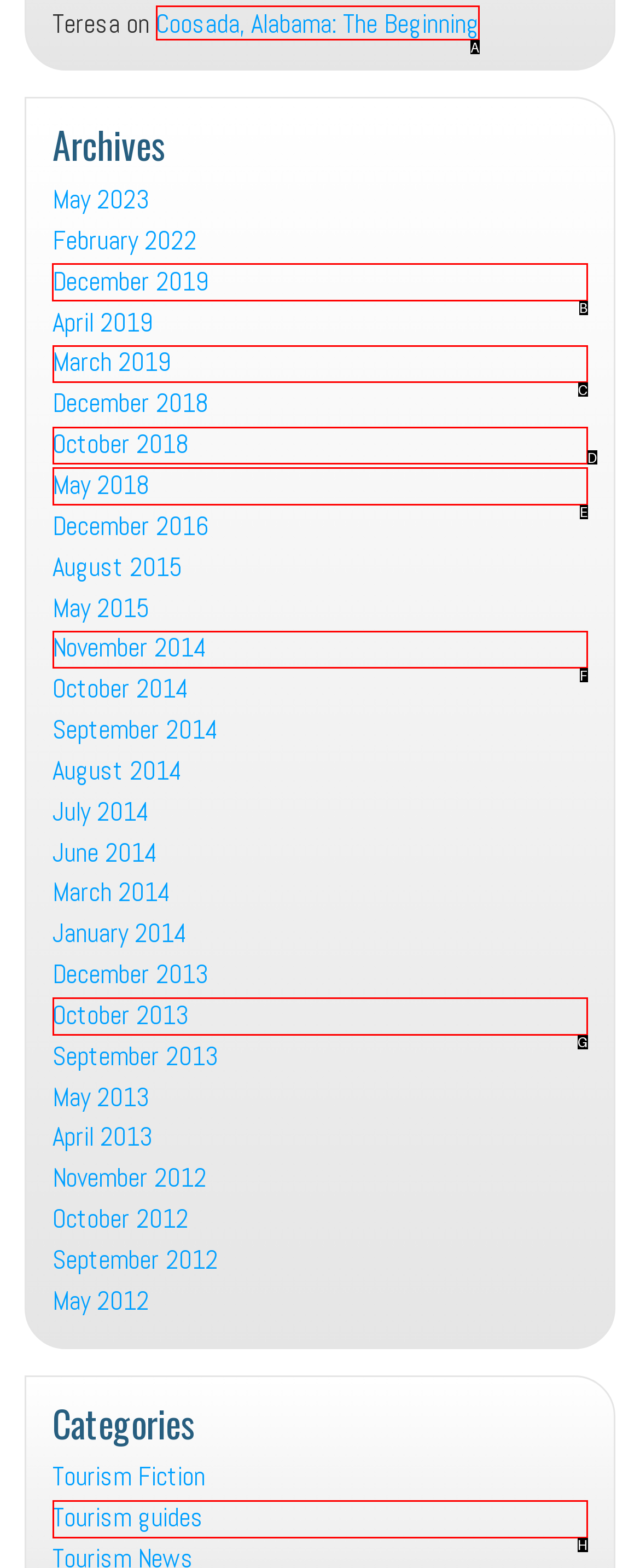Determine which HTML element to click for this task: Read archives from December 2019 Provide the letter of the selected choice.

B